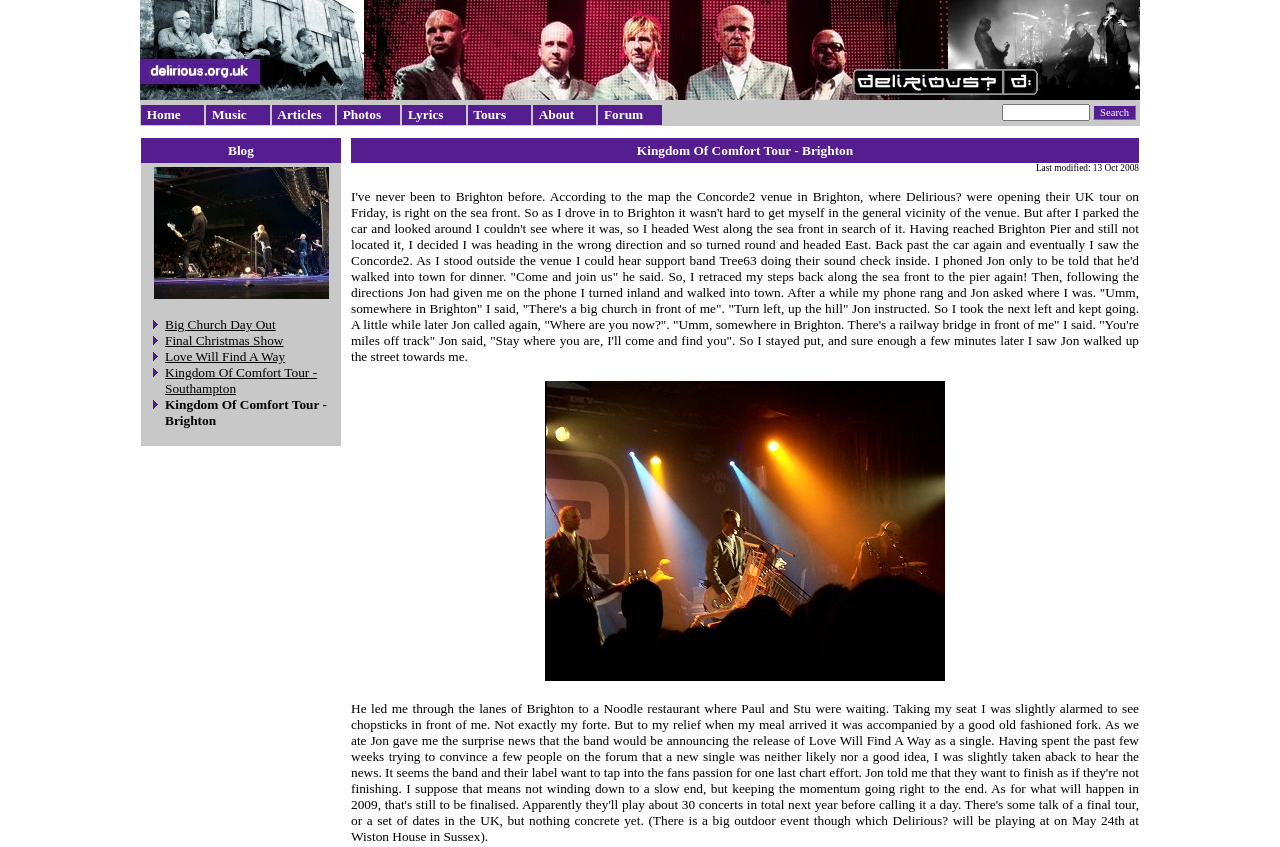Determine the bounding box coordinates of the region that needs to be clicked to achieve the task: "Read about the Kingdom Of Comfort Tour - Brighton".

[0.129, 0.468, 0.255, 0.505]